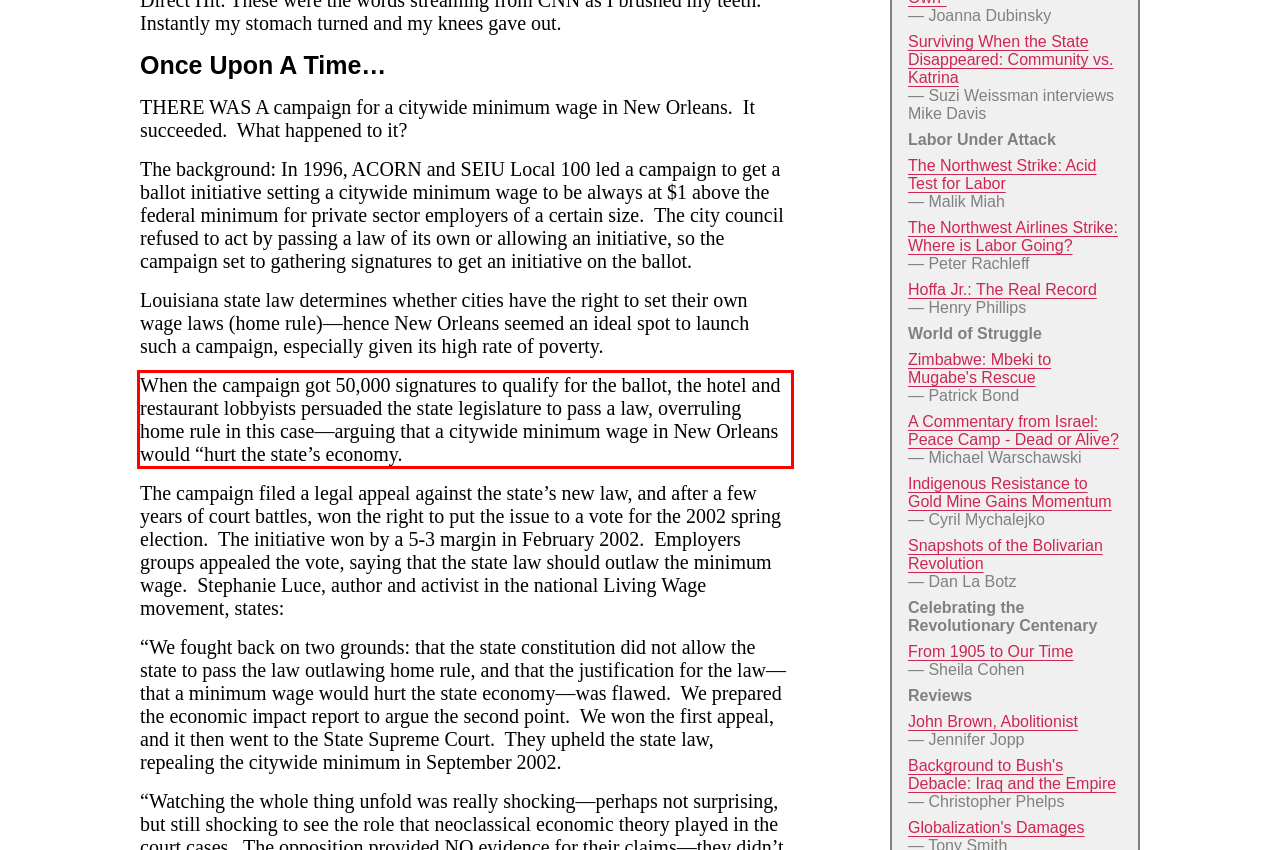You are provided with a screenshot of a webpage featuring a red rectangle bounding box. Extract the text content within this red bounding box using OCR.

When the campaign got 50,000 signatures to qualify for the ballot, the hotel and restaurant lobbyists persuaded the state legislature to pass a law, overruling home rule in this case—arguing that a citywide minimum wage in New Orleans would “hurt the state’s economy.